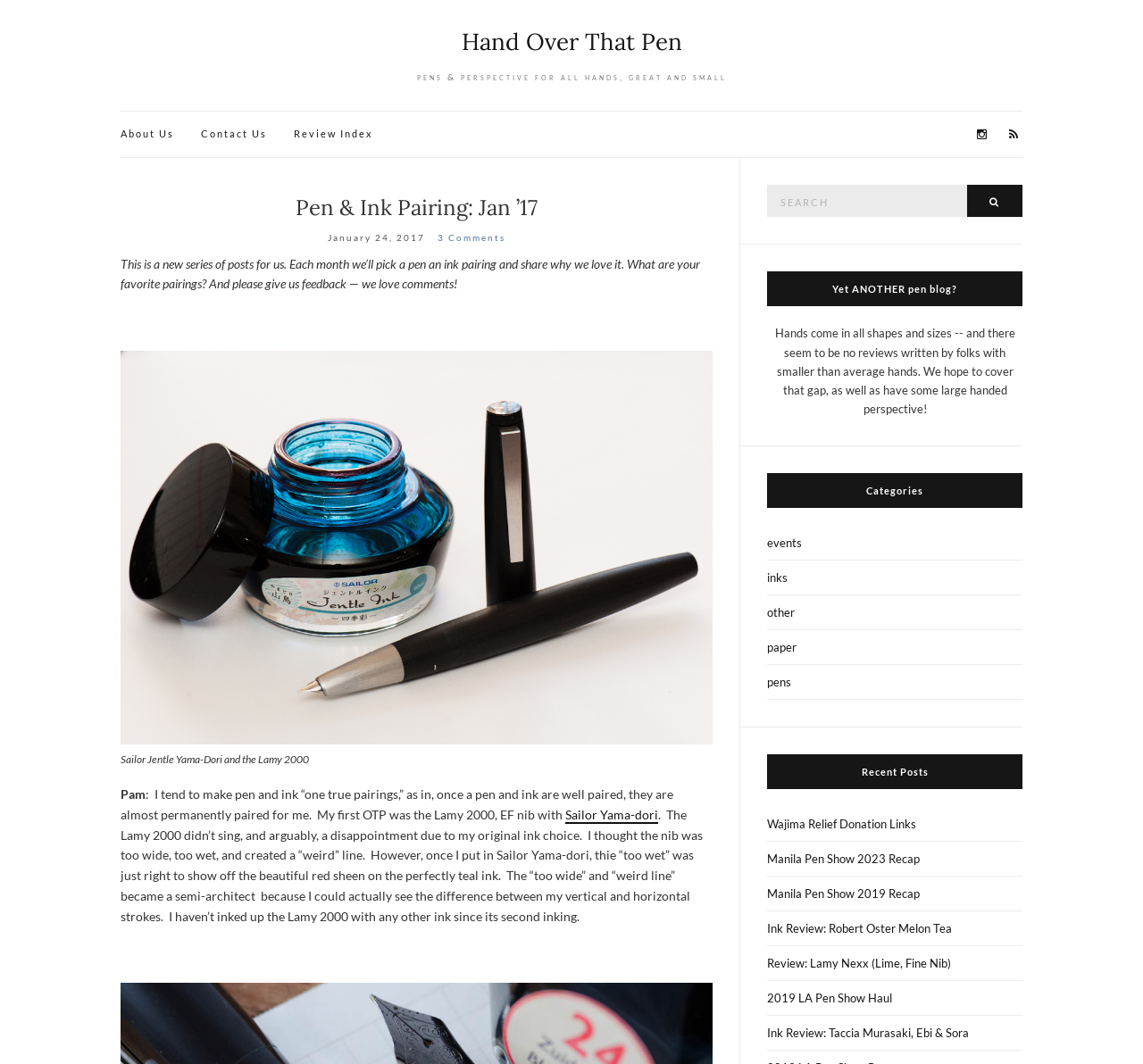What is the name of the pen and ink pairing series?
Please give a detailed and thorough answer to the question, covering all relevant points.

The name of the pen and ink pairing series can be found in the heading element 'Pen & Ink Pairing: Jan ’17' which is a child element of the root element. This heading element is located at the top of the webpage and indicates the start of the series.